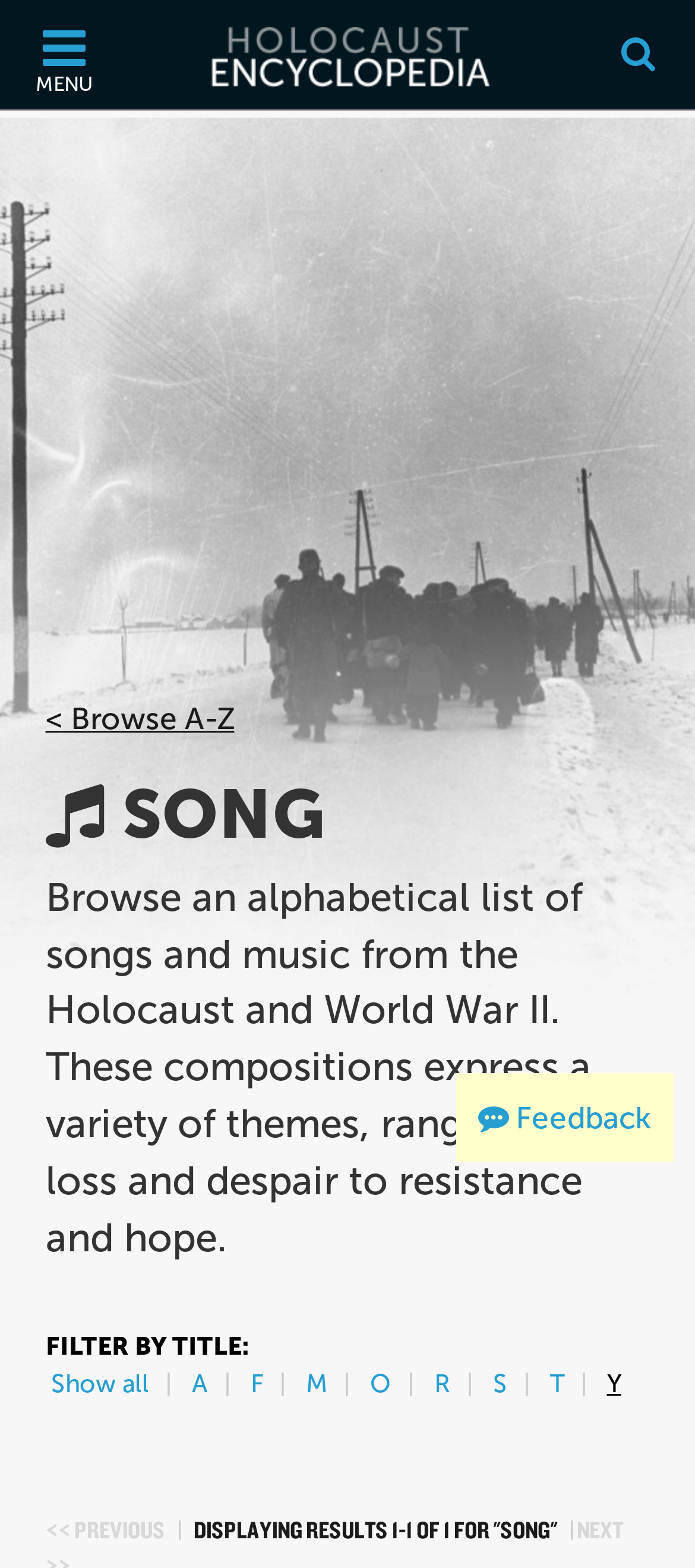Identify the bounding box coordinates of the element that should be clicked to fulfill this task: "View products". The coordinates should be provided as four float numbers between 0 and 1, i.e., [left, top, right, bottom].

None